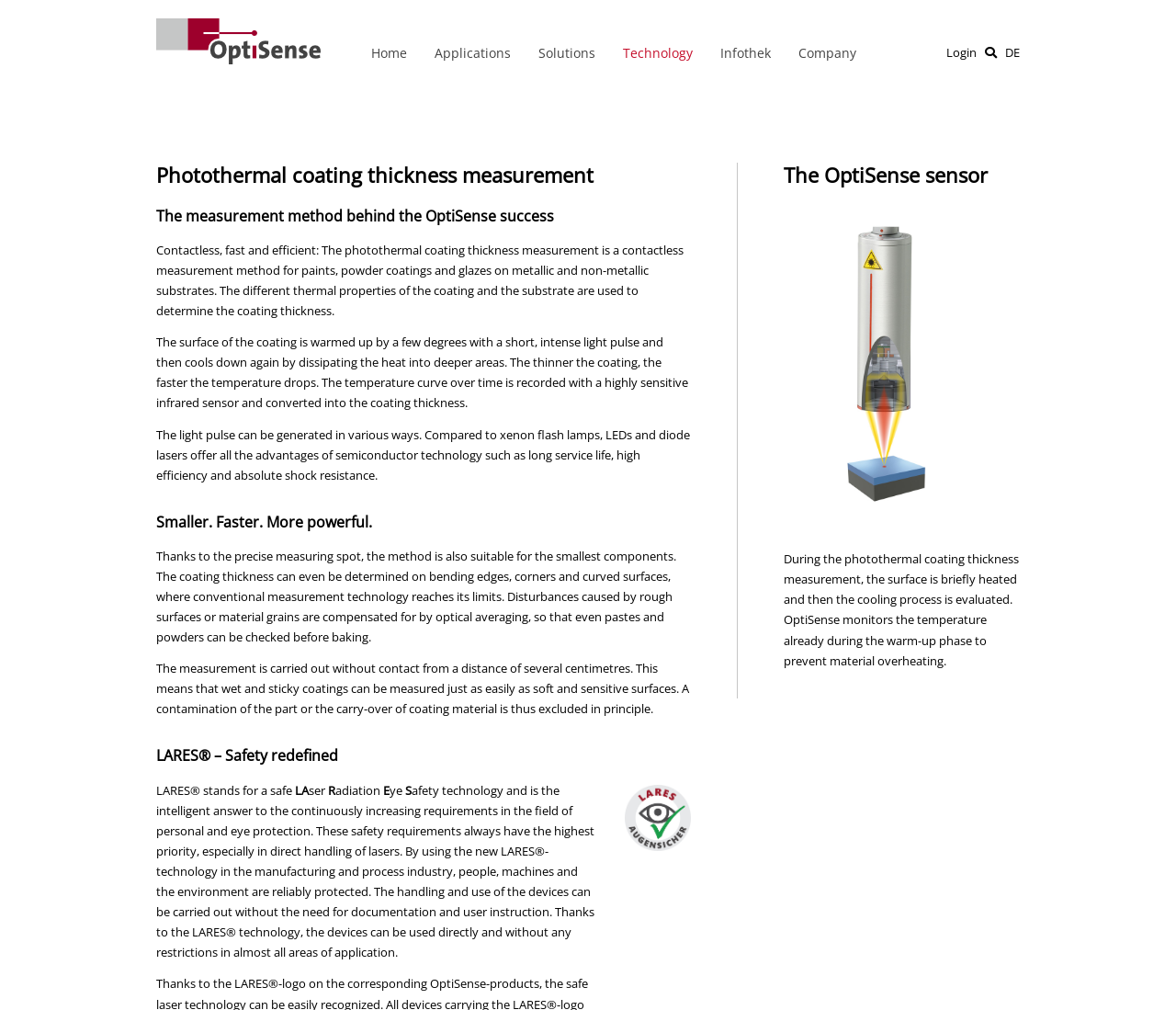What is the benefit of optical averaging?
Based on the visual information, provide a detailed and comprehensive answer.

The benefit of optical averaging is that it compensates for disturbances caused by rough surfaces or material grains, allowing for accurate measurement of coating thickness even on pastes and powders.